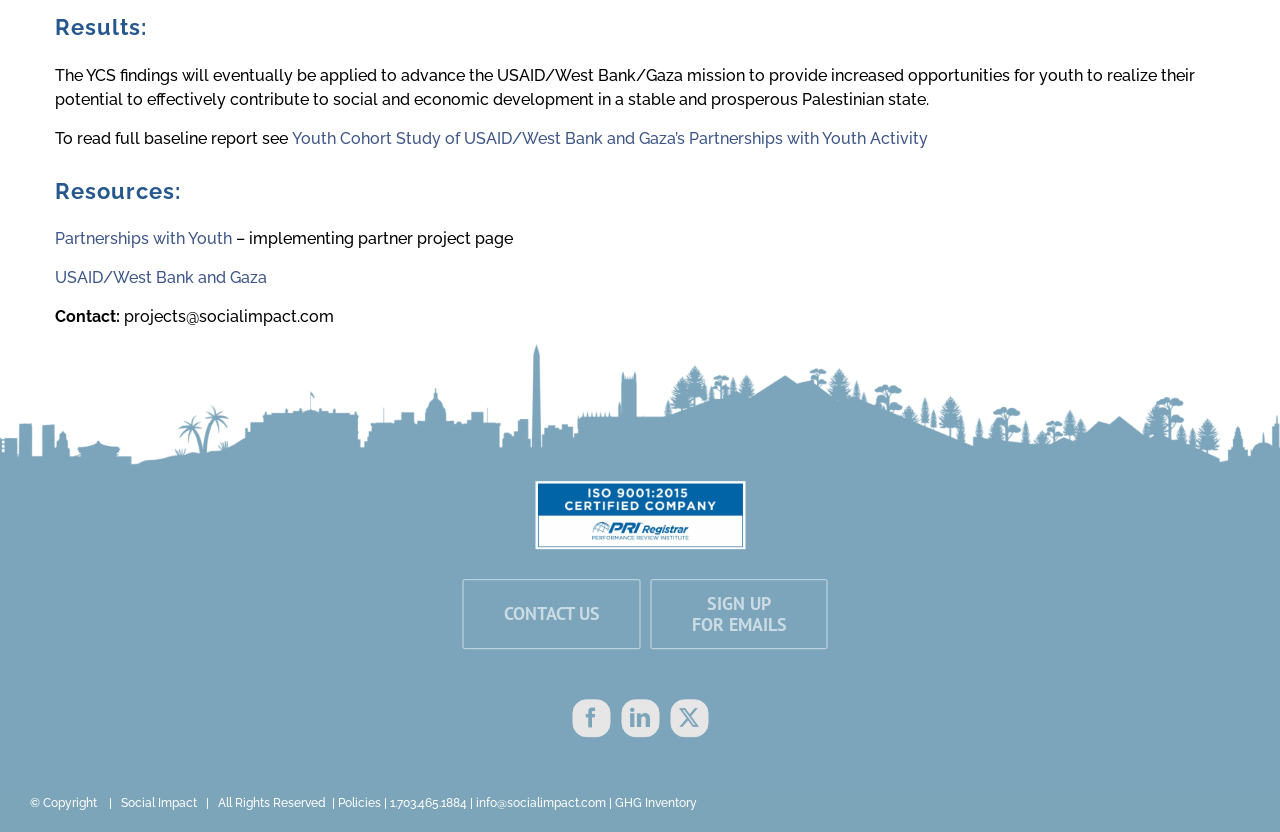Please determine the bounding box coordinates for the UI element described here. Use the format (top-left x, top-left y, bottom-right x, bottom-right y) with values bounded between 0 and 1: Xbox Gear

None